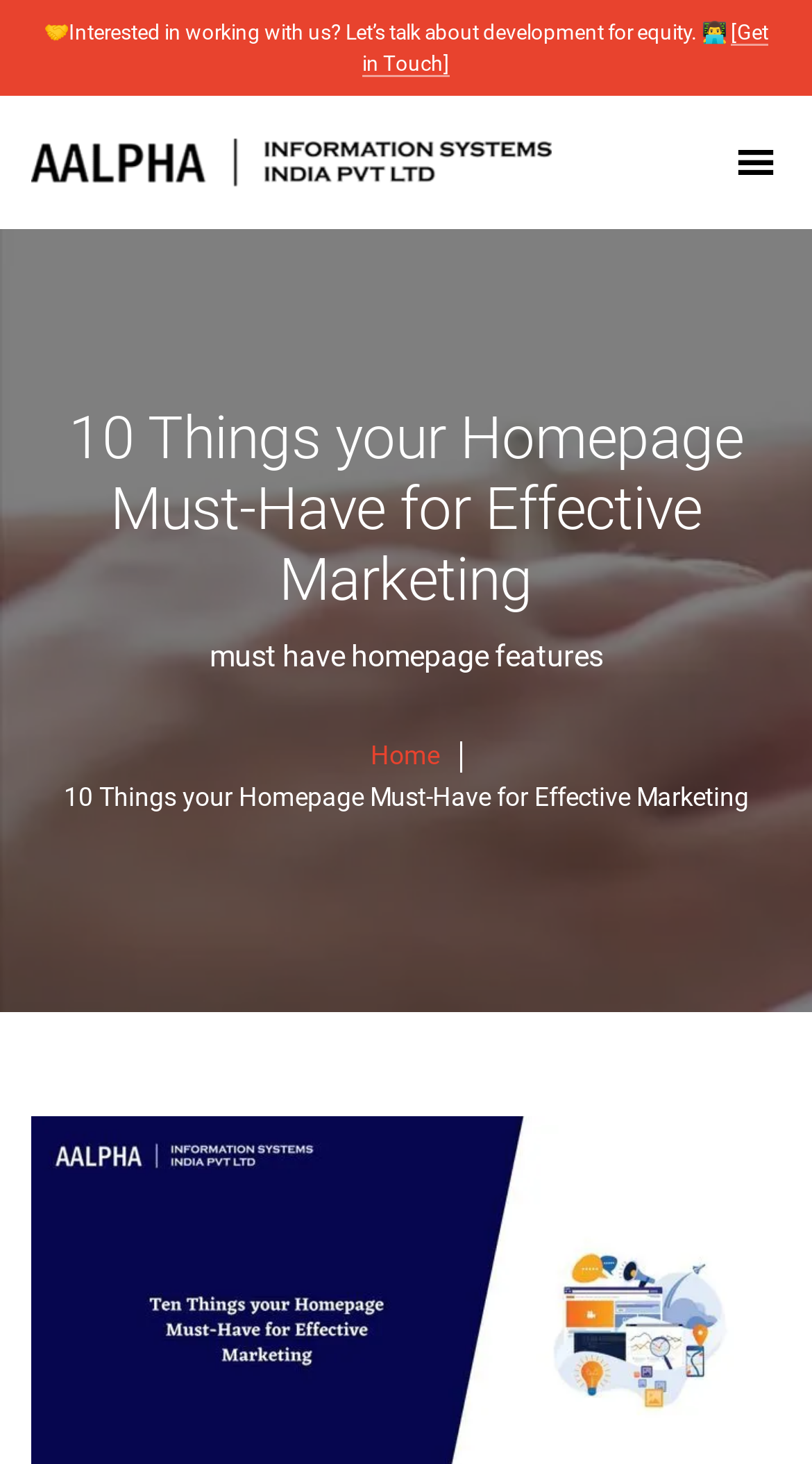How many headings are there?
Refer to the image and provide a concise answer in one word or phrase.

2